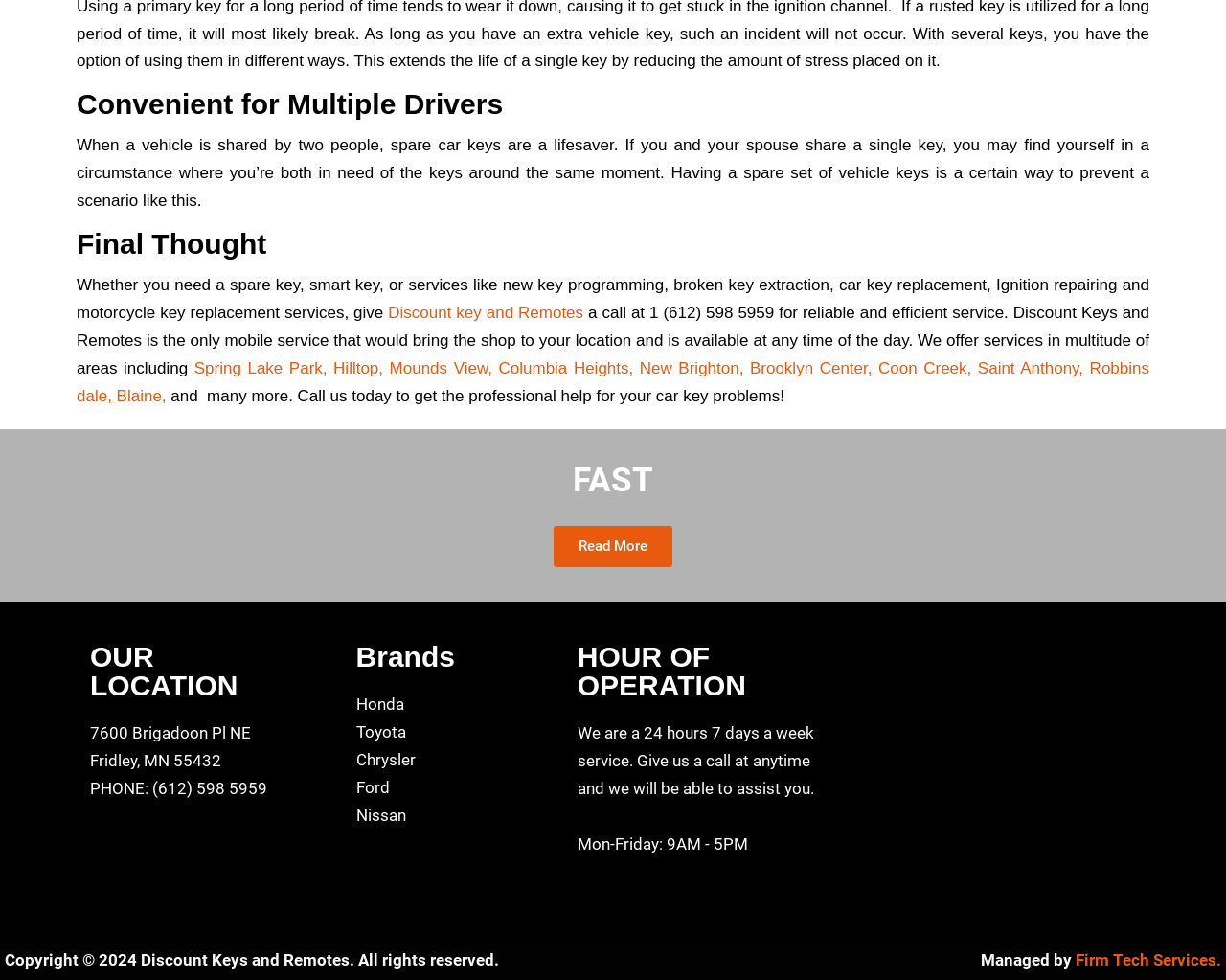Please determine the bounding box coordinates of the clickable area required to carry out the following instruction: "Get directions to OUR LOCATION". The coordinates must be four float numbers between 0 and 1, represented as [left, top, right, bottom].

[0.073, 0.656, 0.243, 0.715]